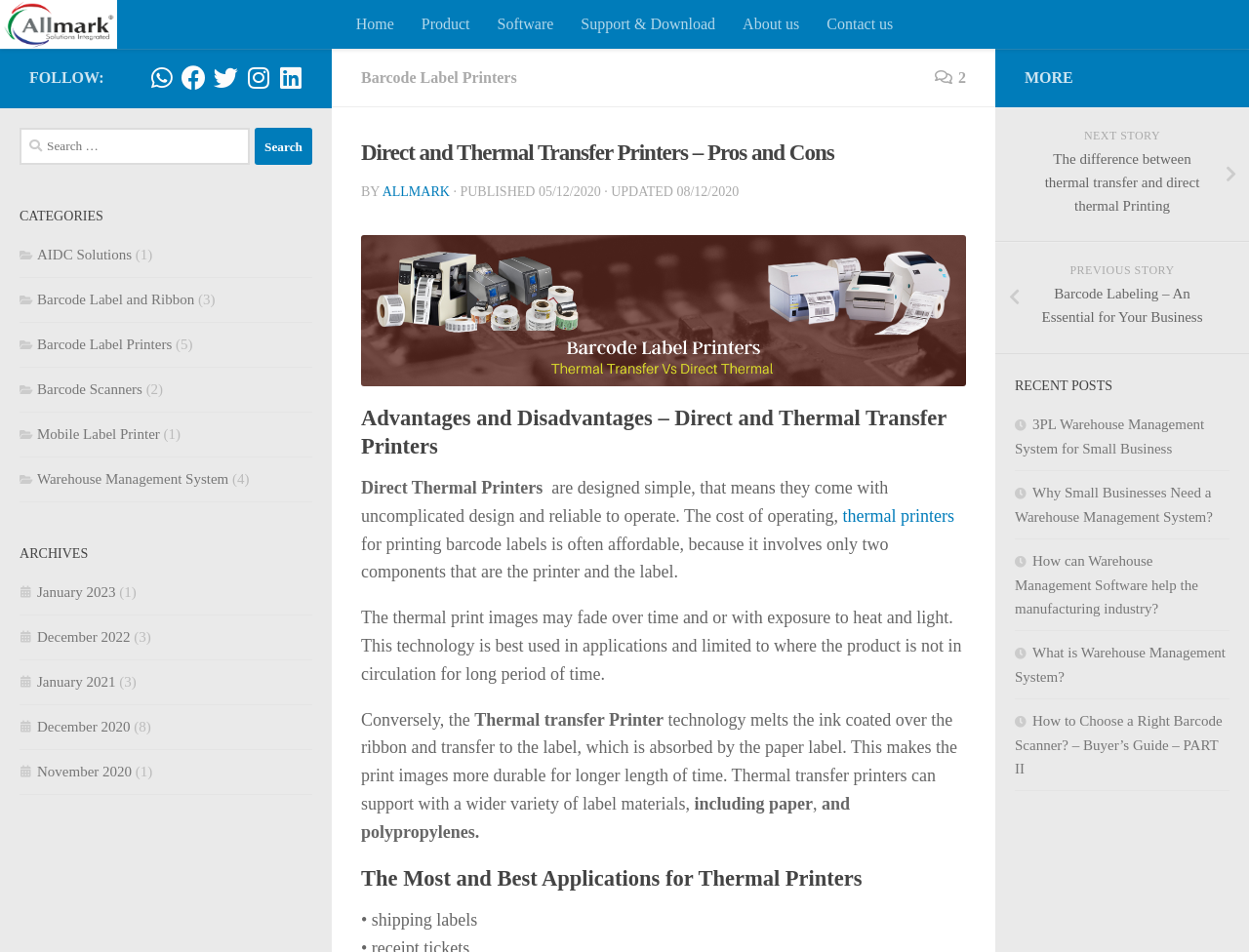Determine the coordinates of the bounding box that should be clicked to complete the instruction: "Contact us". The coordinates should be represented by four float numbers between 0 and 1: [left, top, right, bottom].

None